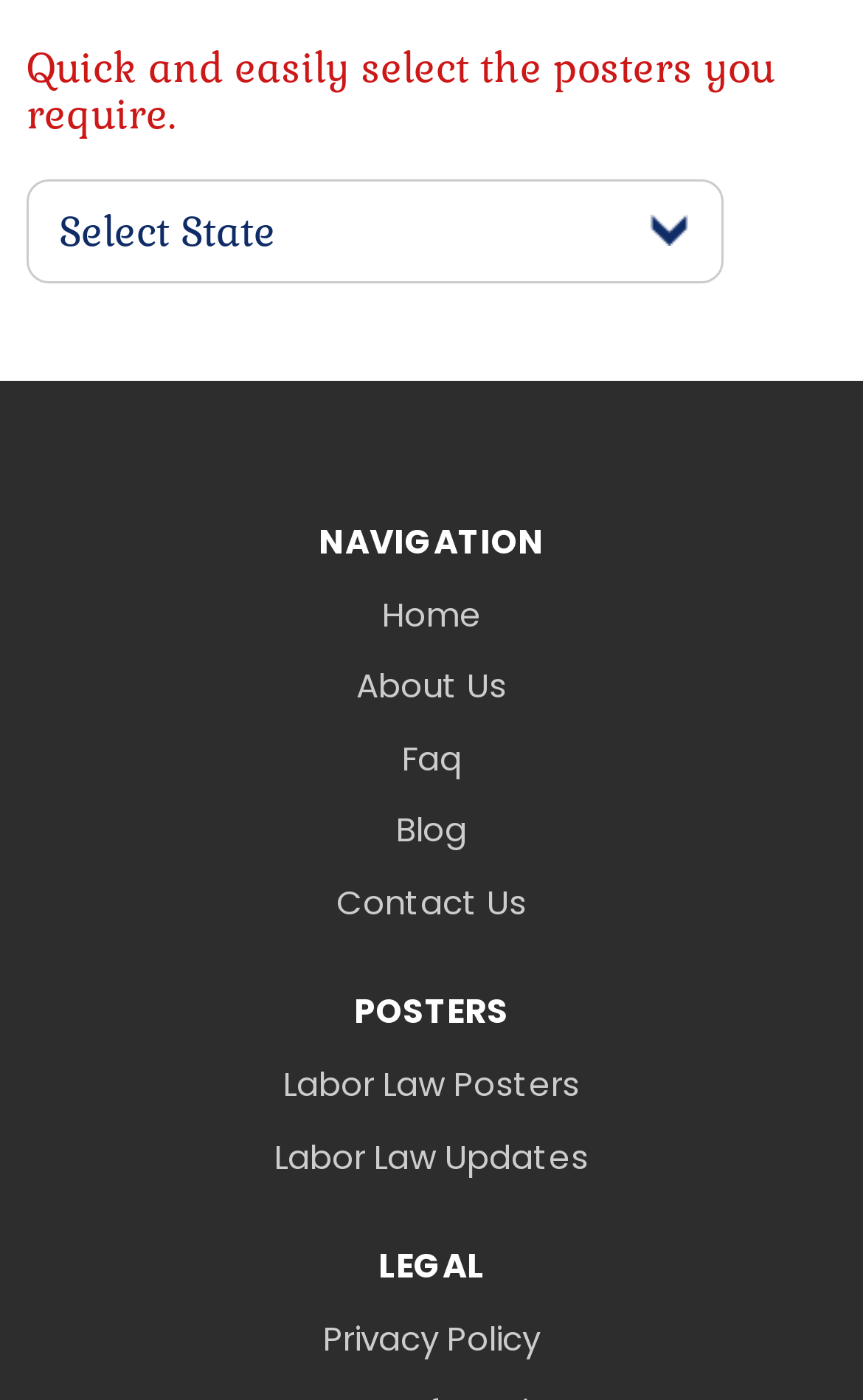With reference to the screenshot, provide a detailed response to the question below:
What is the last link in the navigation section?

I looked at the links under the 'NAVIGATION' heading and found that the last link is 'Contact Us'.